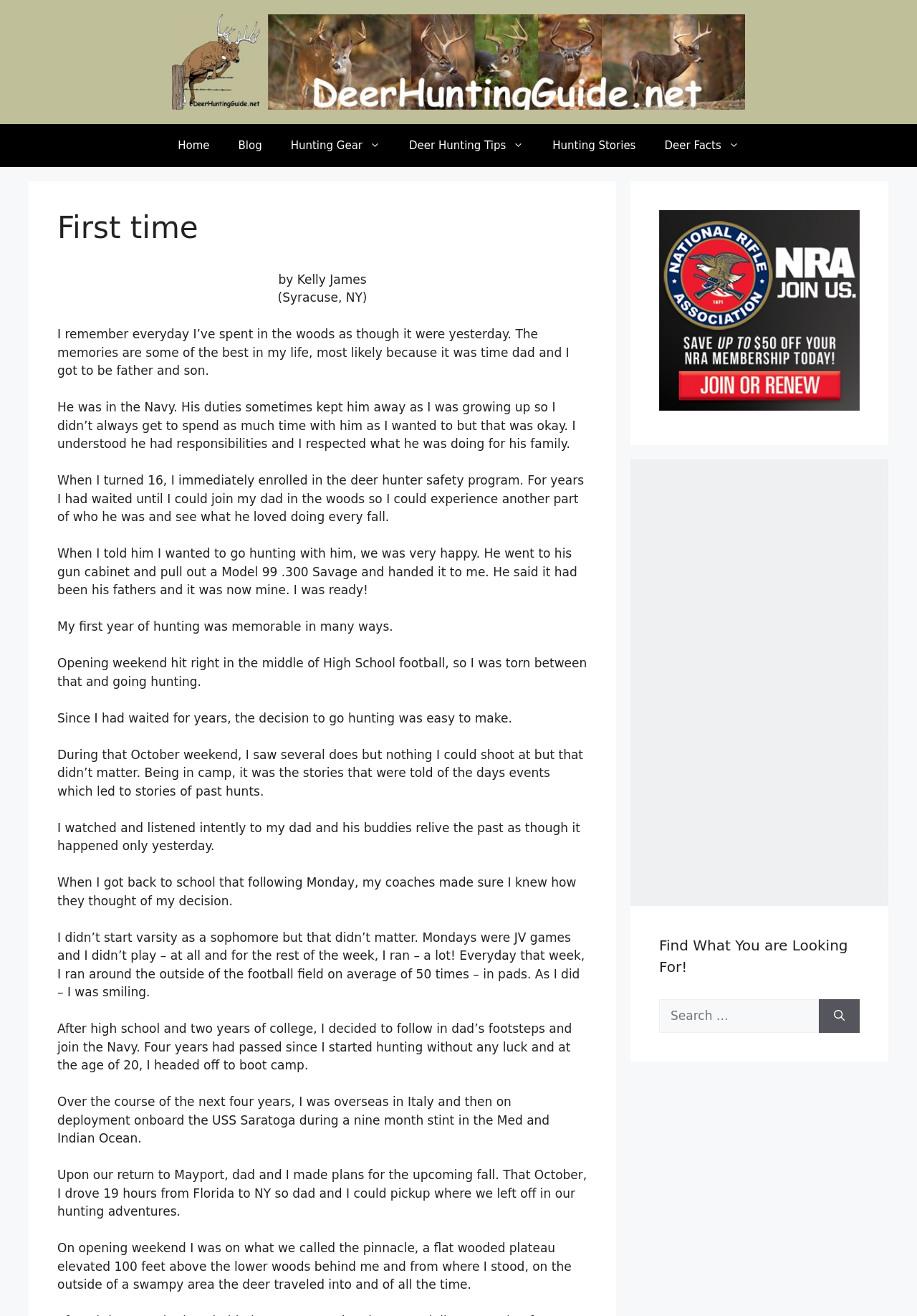What is the location mentioned in the story where the author grew up?
Answer the question with a single word or phrase, referring to the image.

Syracuse, NY